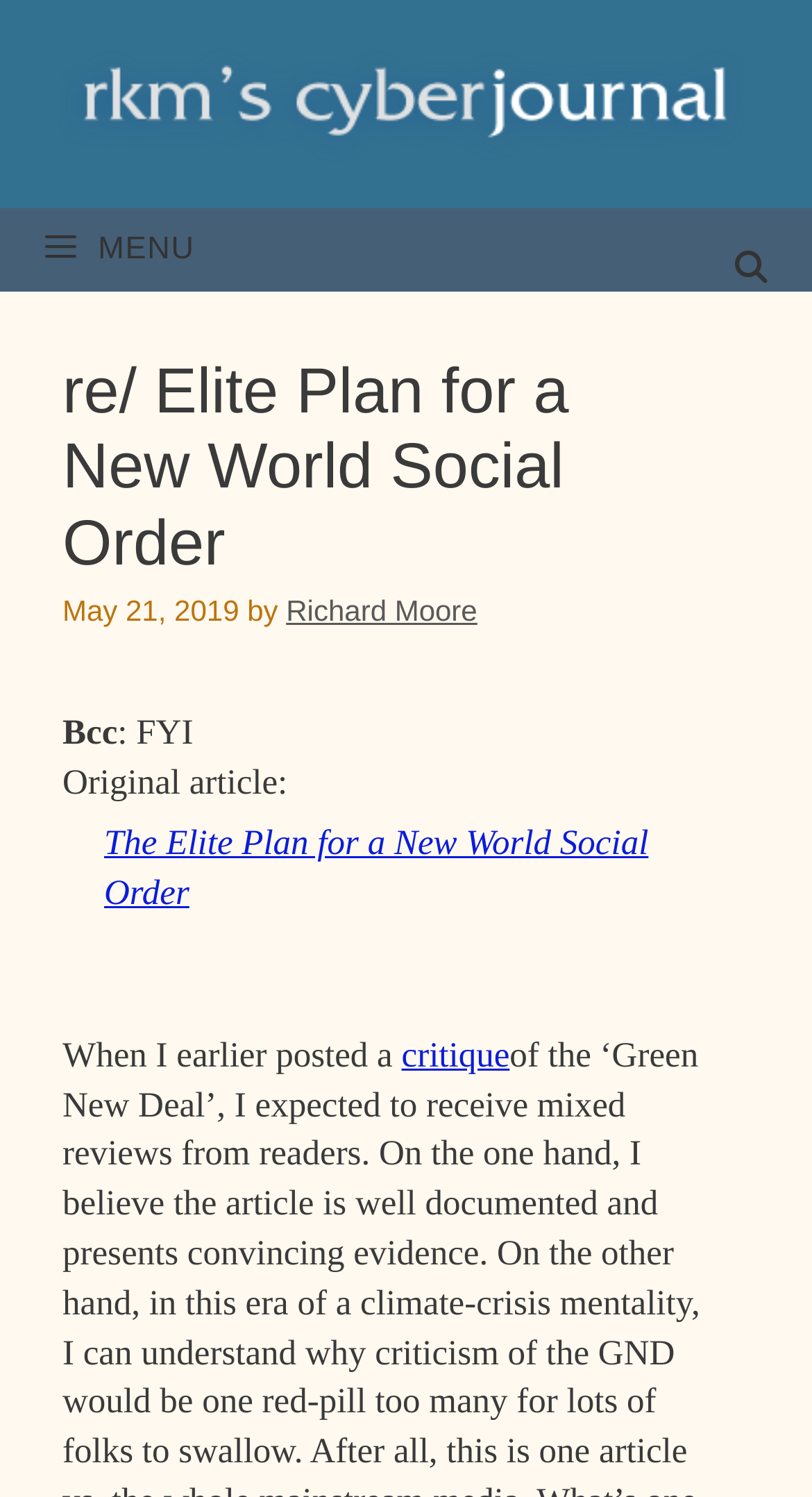Based on the provided description, "aria-label="Open Search Bar"", find the bounding box of the corresponding UI element in the screenshot.

[0.848, 0.138, 1.0, 0.222]